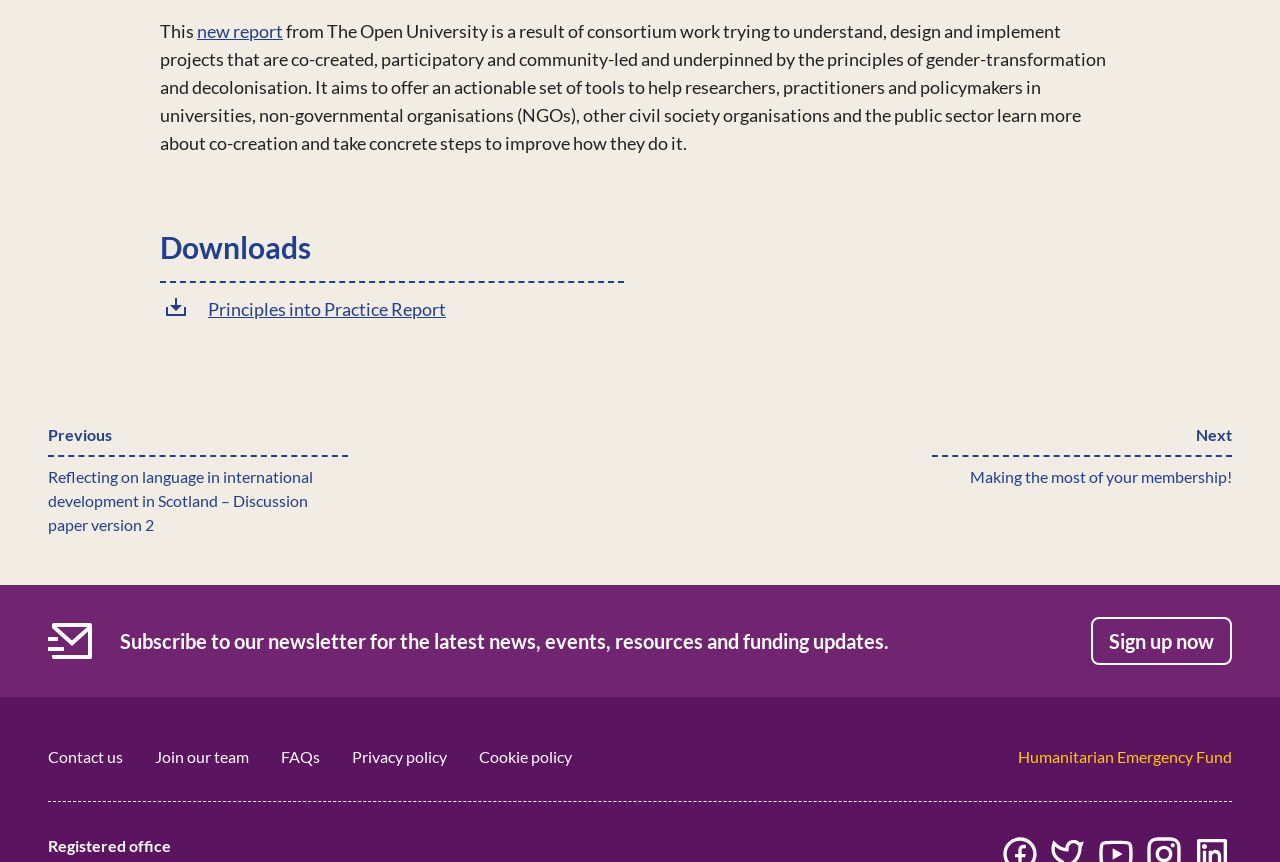Please determine the bounding box coordinates of the section I need to click to accomplish this instruction: "sign up for the newsletter".

[0.852, 0.716, 0.962, 0.772]